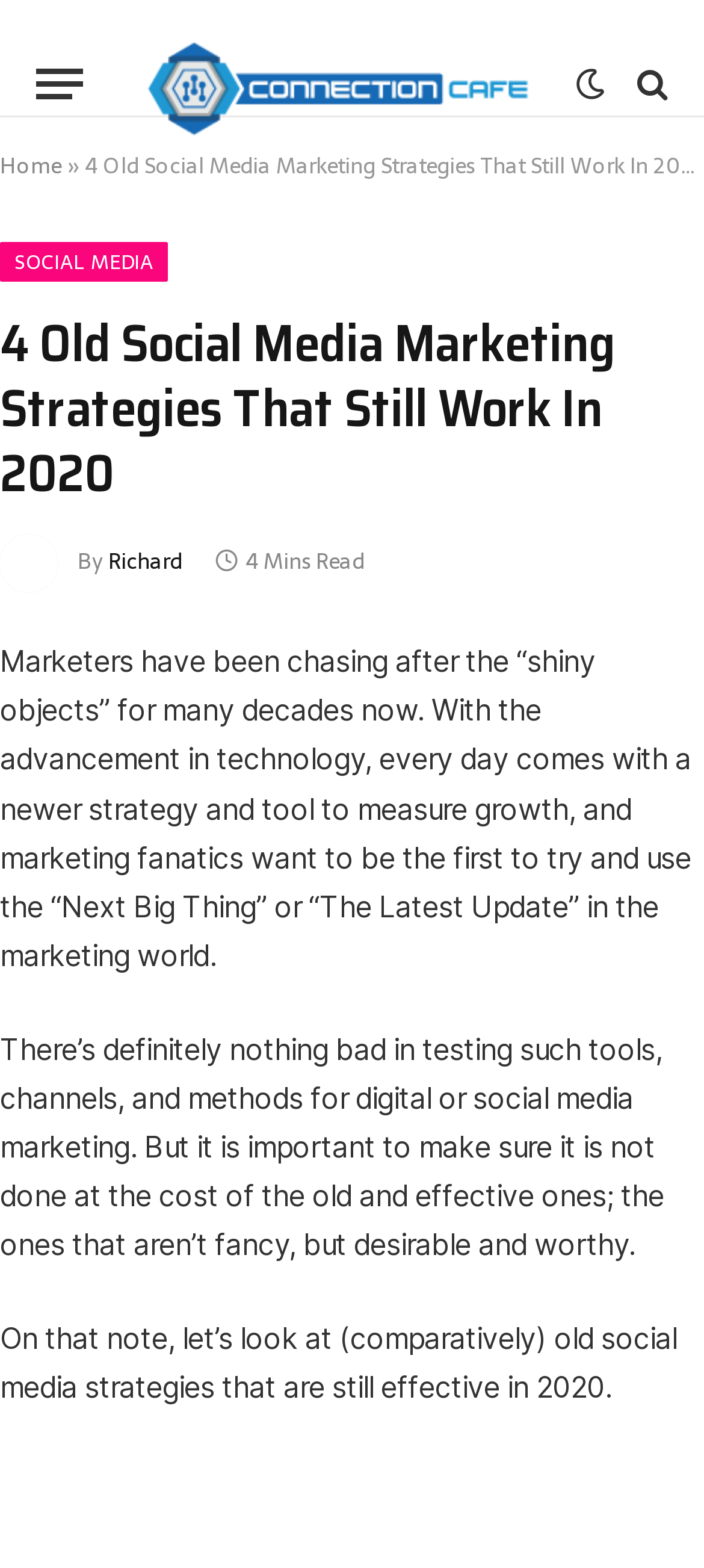What is the position of the 'Menu' button?
From the details in the image, answer the question comprehensively.

The 'Menu' button can be found in the top-left corner of the webpage, with a bounding box coordinate of [0.051, 0.028, 0.118, 0.08].